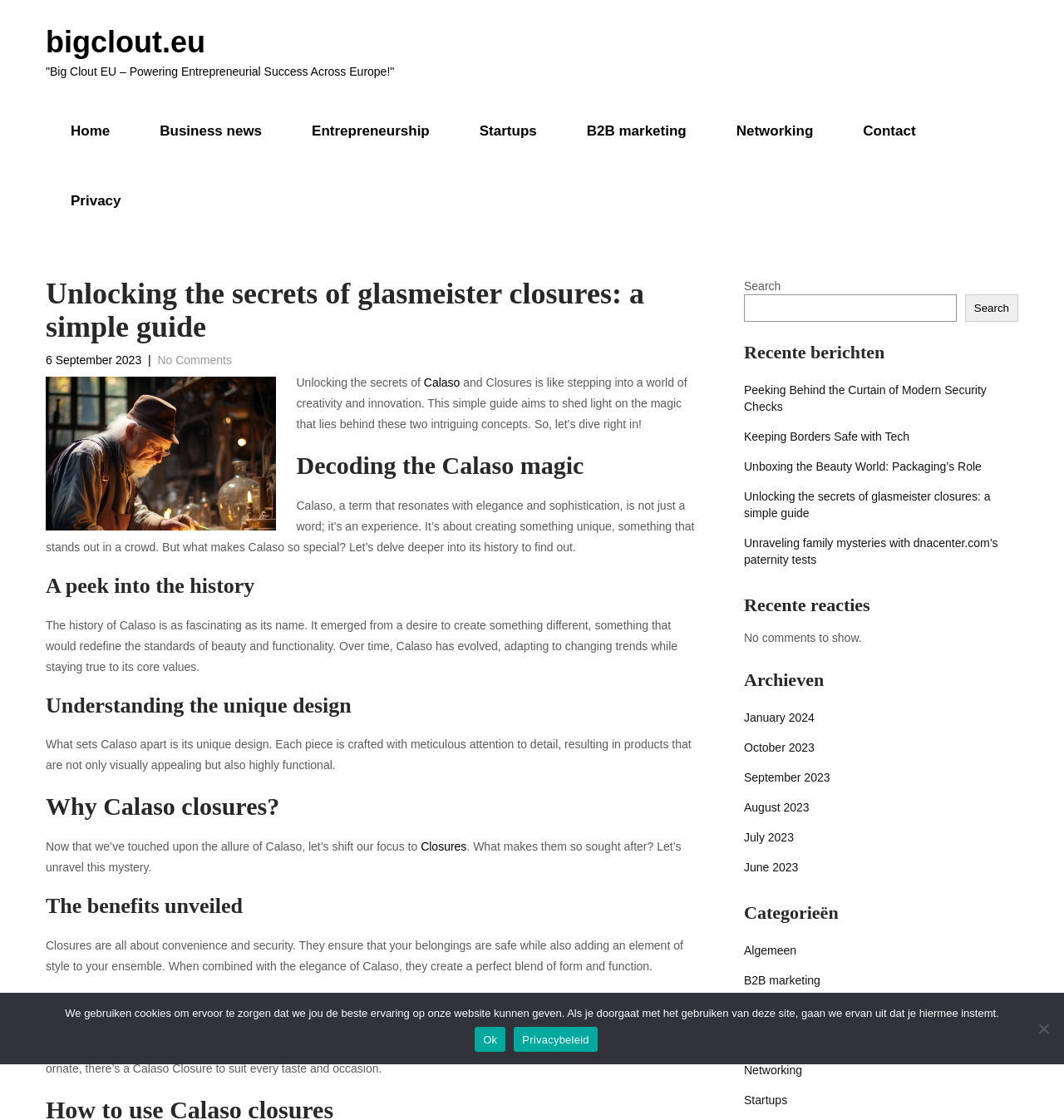Please indicate the bounding box coordinates of the element's region to be clicked to achieve the instruction: "Explore the 'Business news' category". Provide the coordinates as four float numbers between 0 and 1, i.e., [left, top, right, bottom].

[0.127, 0.086, 0.27, 0.148]